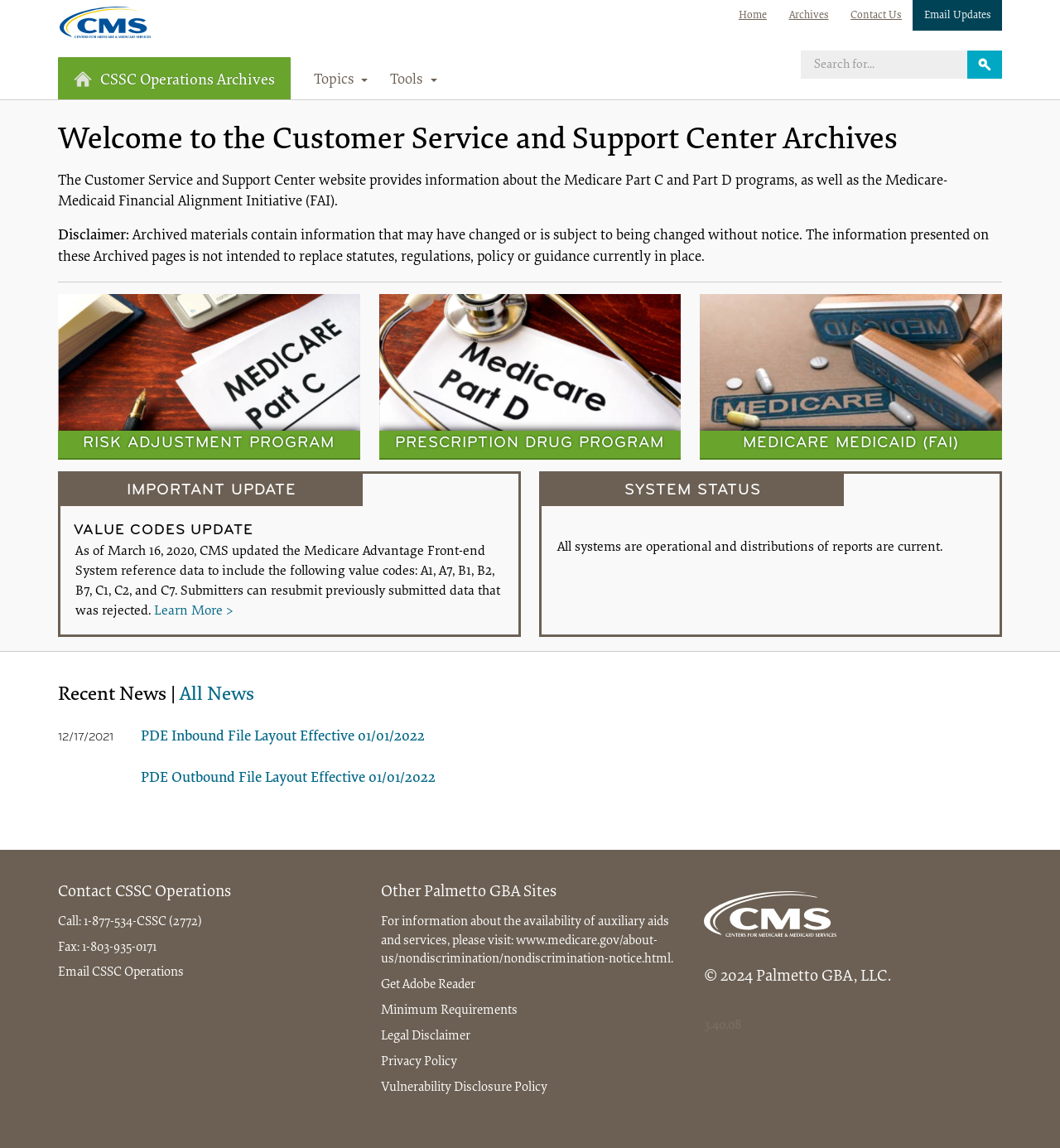Please identify the bounding box coordinates of the area I need to click to accomplish the following instruction: "Contact CSSC Operations via email".

[0.055, 0.842, 0.173, 0.853]